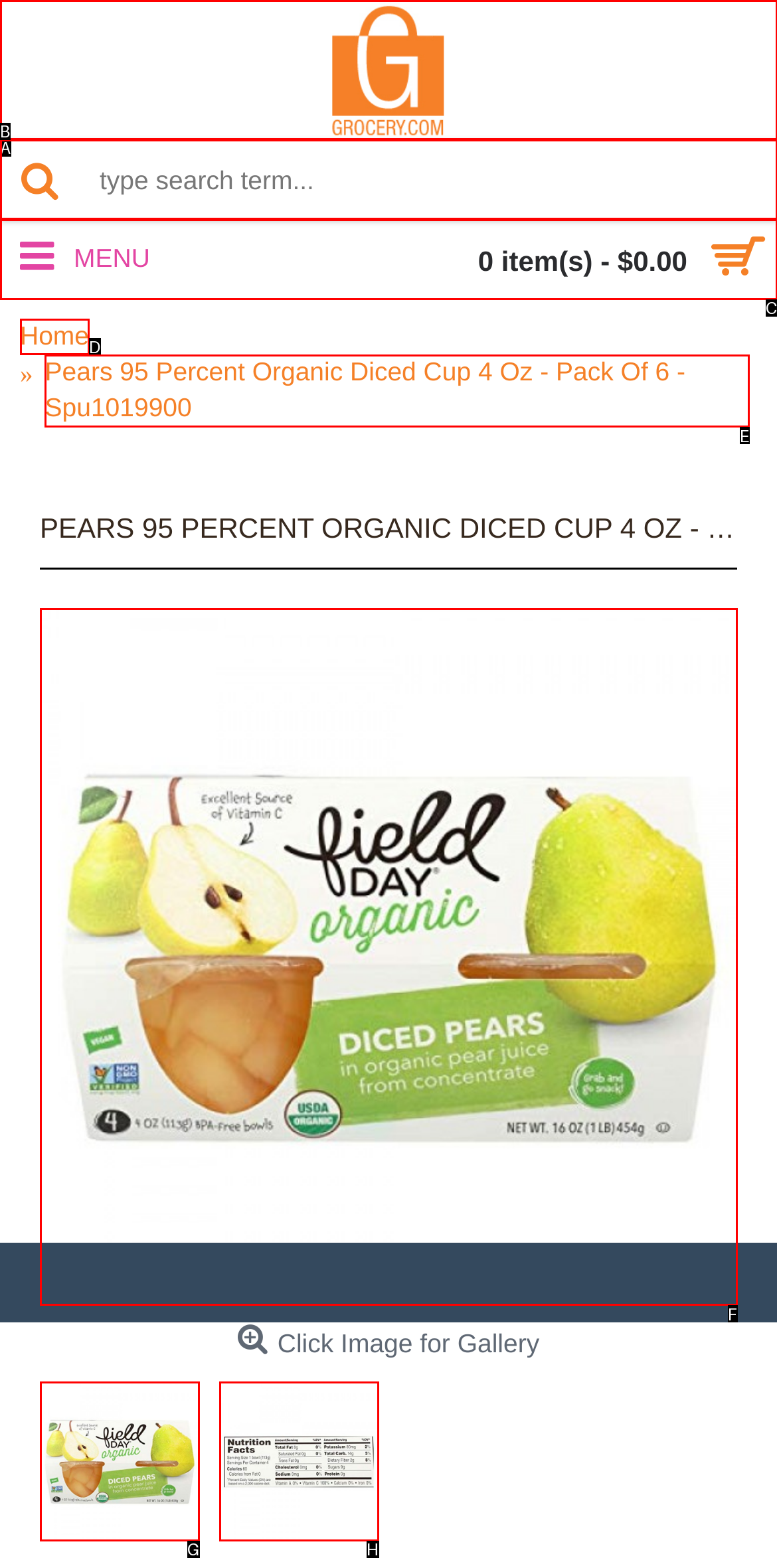Please indicate which HTML element should be clicked to fulfill the following task: add item to cart. Provide the letter of the selected option.

C